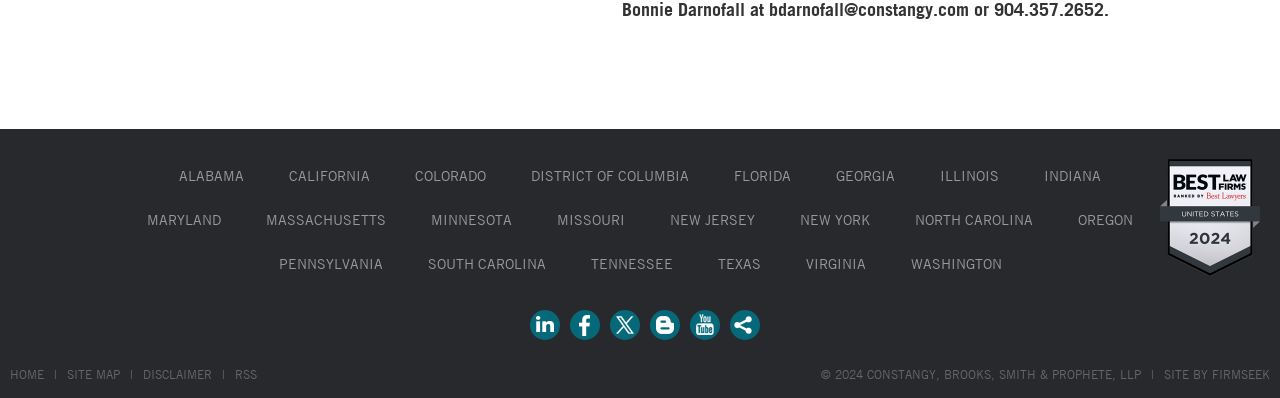How many states are listed?
Using the image as a reference, answer with just one word or a short phrase.

27